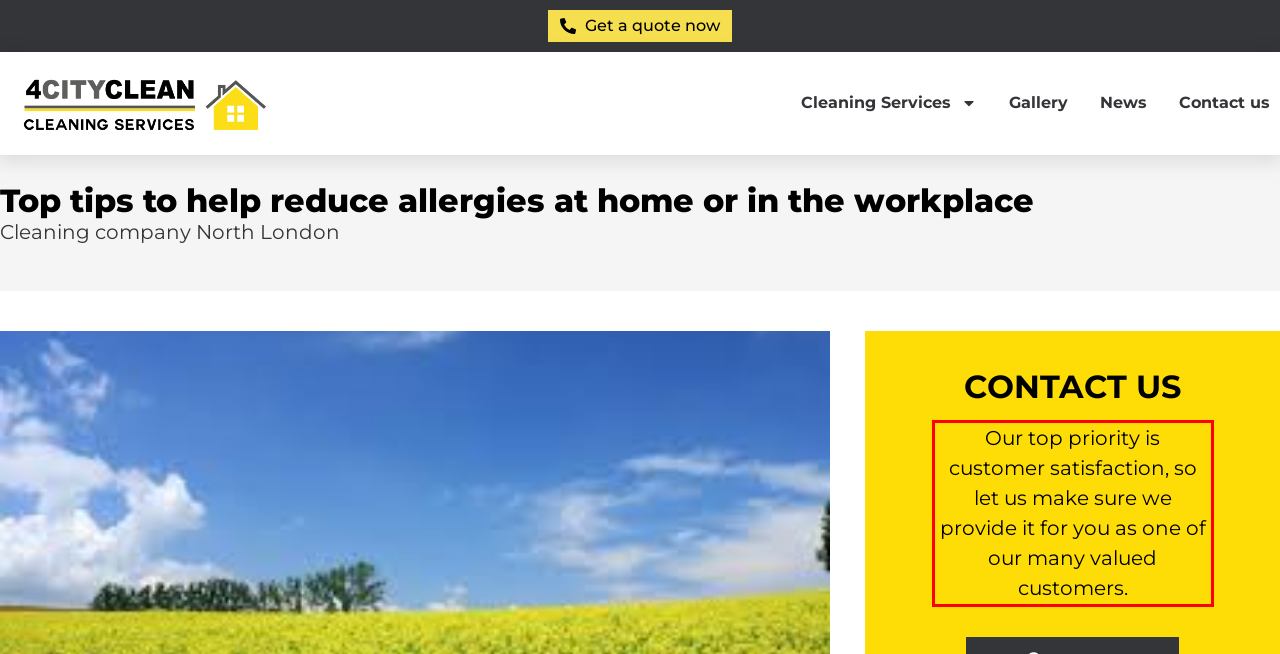Look at the provided screenshot of the webpage and perform OCR on the text within the red bounding box.

Our top priority is customer satisfaction, so let us make sure we provide it for you as one of our many valued customers.